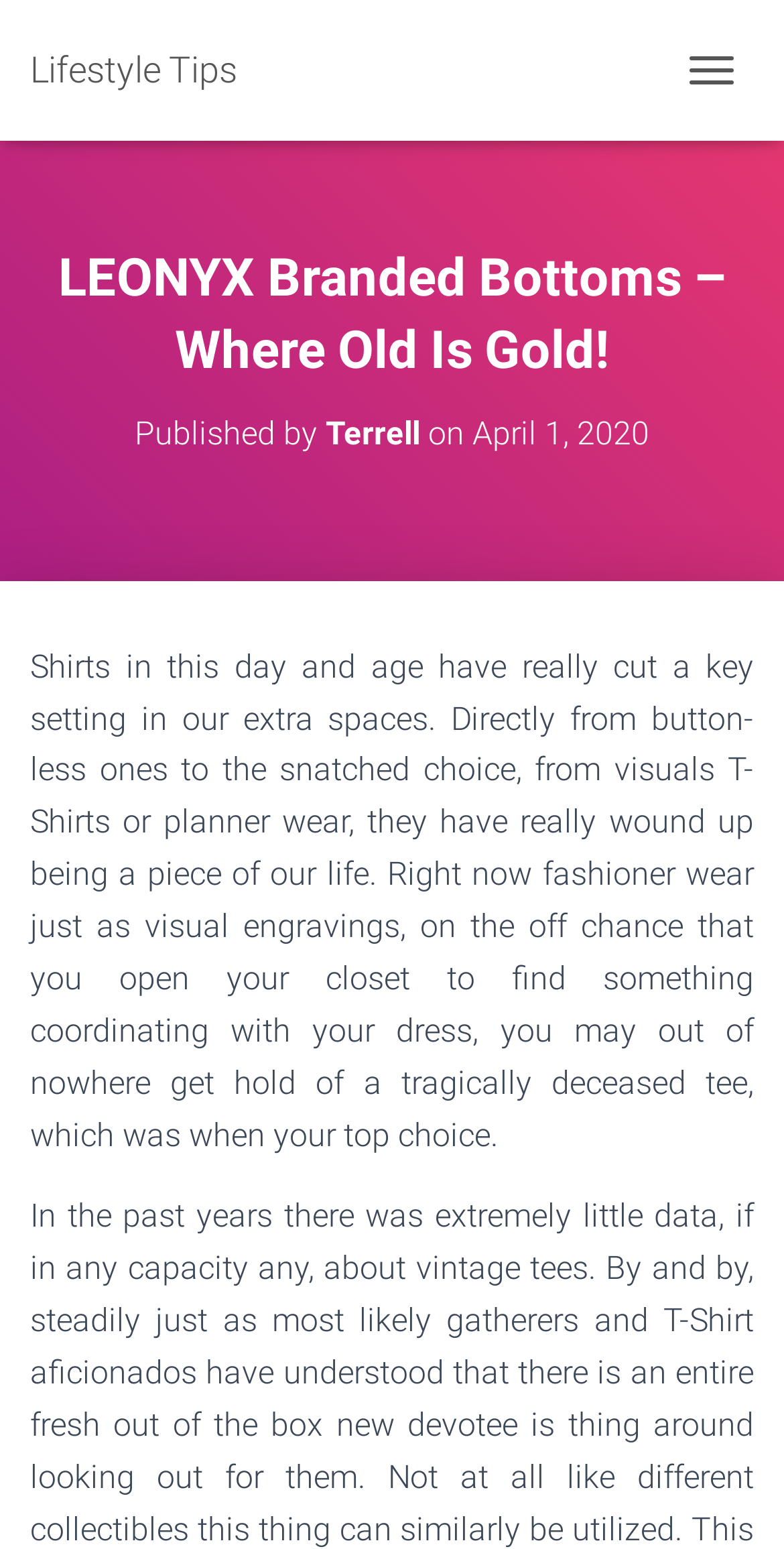What is the author of the article?
Based on the image, answer the question with as much detail as possible.

The author of the article can be found by looking at the 'Published by' section, which is located below the main heading. The text 'Published by Terrell on April 1, 2020' indicates that the author's name is Terrell.